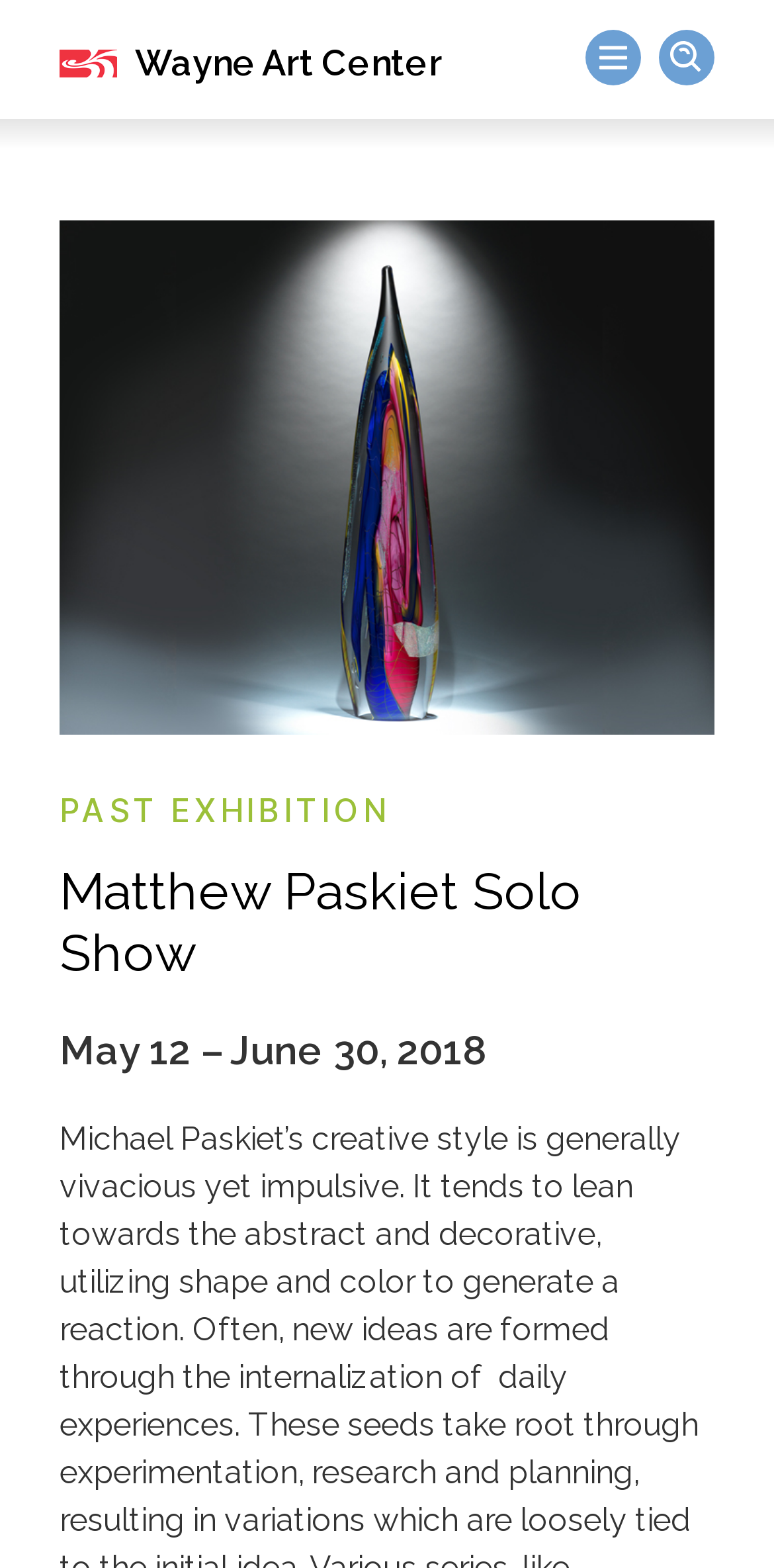Determine the bounding box for the described UI element: "Wayne Art Center".

[0.077, 0.027, 0.572, 0.053]